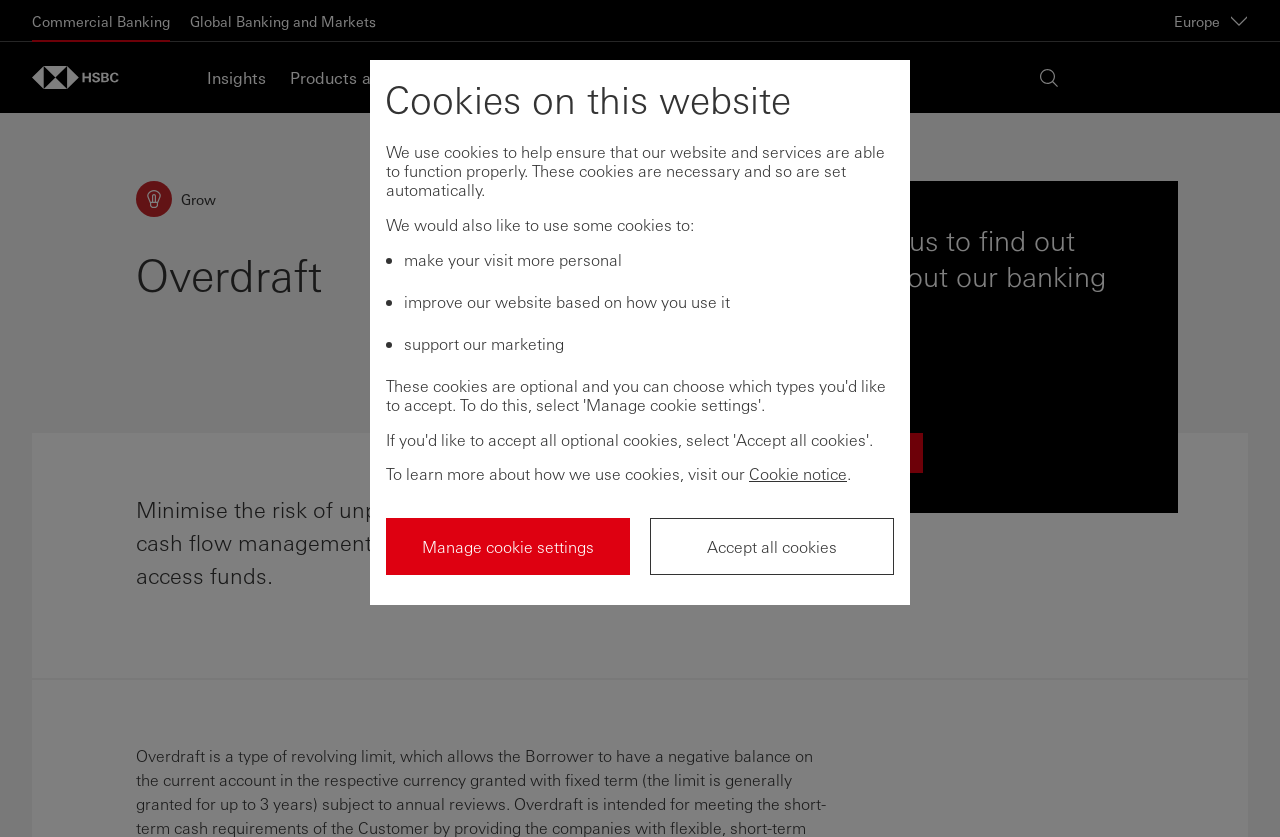Give an extensive and precise description of the webpage.

The webpage is about HSBC Europe's overdraft products and solutions. At the top left, there is a "Skip to content" link, followed by links to "Commercial Banking" and "Global Banking and Markets". On the top right, there is a button to change countries or territories. Below this, there is a link to the home page, accompanied by a small image.

The main navigation menu is located on the top center, with links to "Insights", "Products and solutions", and "Contact us". Below this, there is a heading that reads "Overdraft", followed by a brief description of the product, which is to minimize the risk of unplanned overdrafts and improve cash flow management.

Further down, there is a call-to-action to contact HSBC to find out more about their banking services, accompanied by a "Contact us" link. There is also a section about cookies on the website, which explains how HSBC uses cookies to ensure the website functions properly and to personalize the user's visit. This section includes a list of how cookies are used, including making the visit more personal, improving the website, and supporting marketing. There are also links to learn more about cookies and to manage cookie settings.

Overall, the webpage is focused on providing information about HSBC's overdraft products and solutions, with additional sections on cookies and contact information.